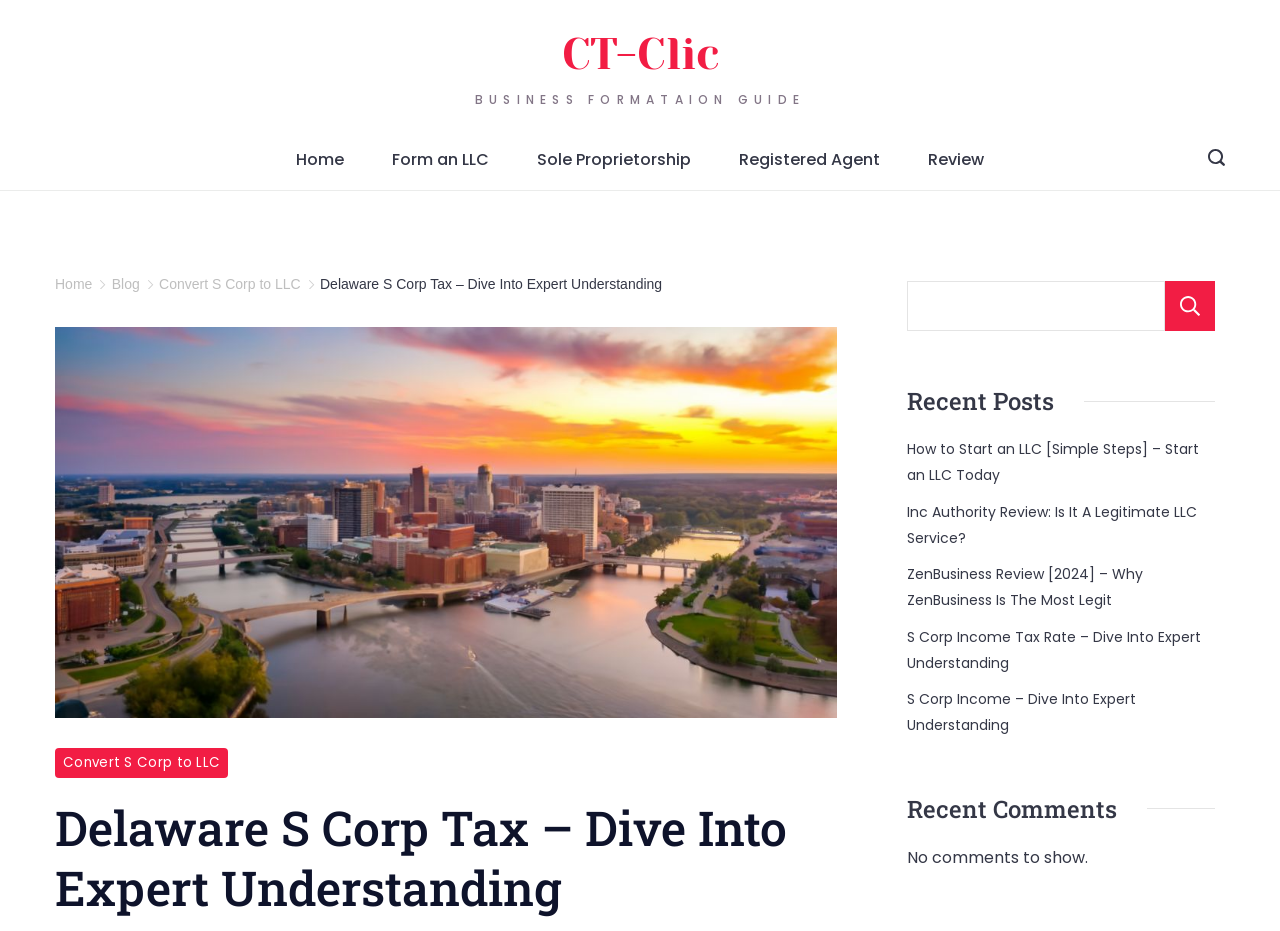What type of content is listed under 'Recent Posts'?
Based on the image content, provide your answer in one word or a short phrase.

Blog posts